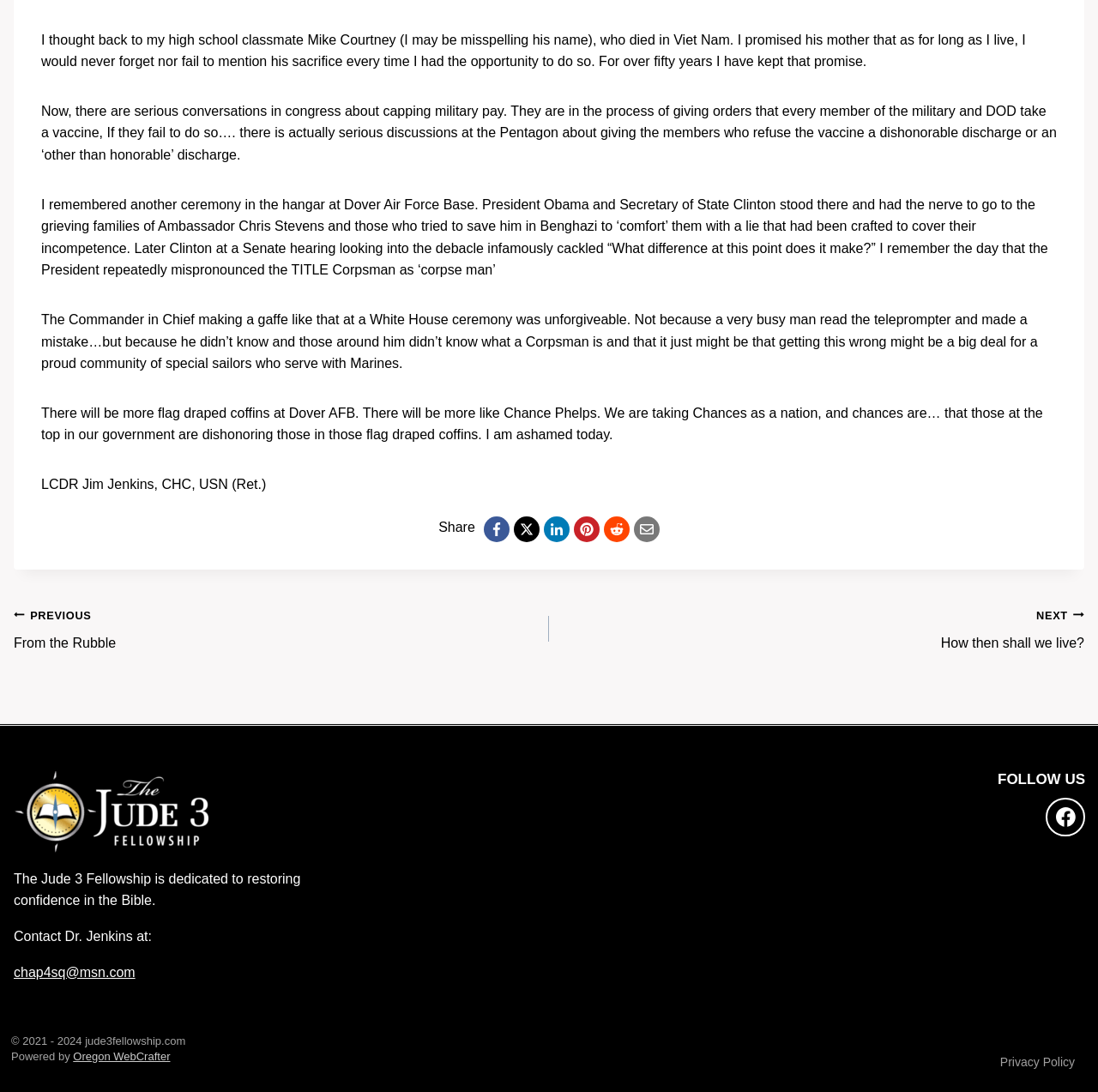Specify the bounding box coordinates of the area to click in order to follow the given instruction: "Contact Dr. Jenkins."

[0.012, 0.883, 0.123, 0.897]